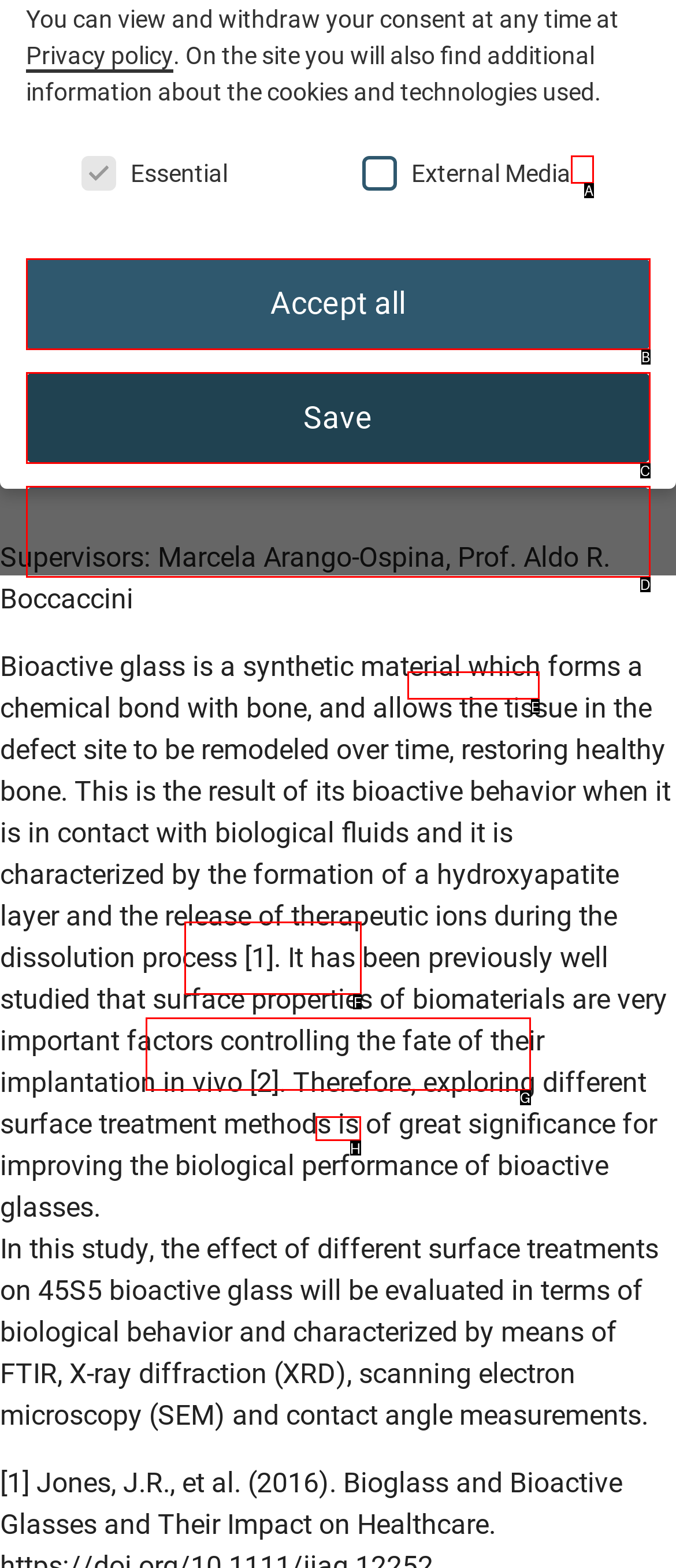Refer to the description: Accept only essential cookies and choose the option that best fits. Provide the letter of that option directly from the options.

G